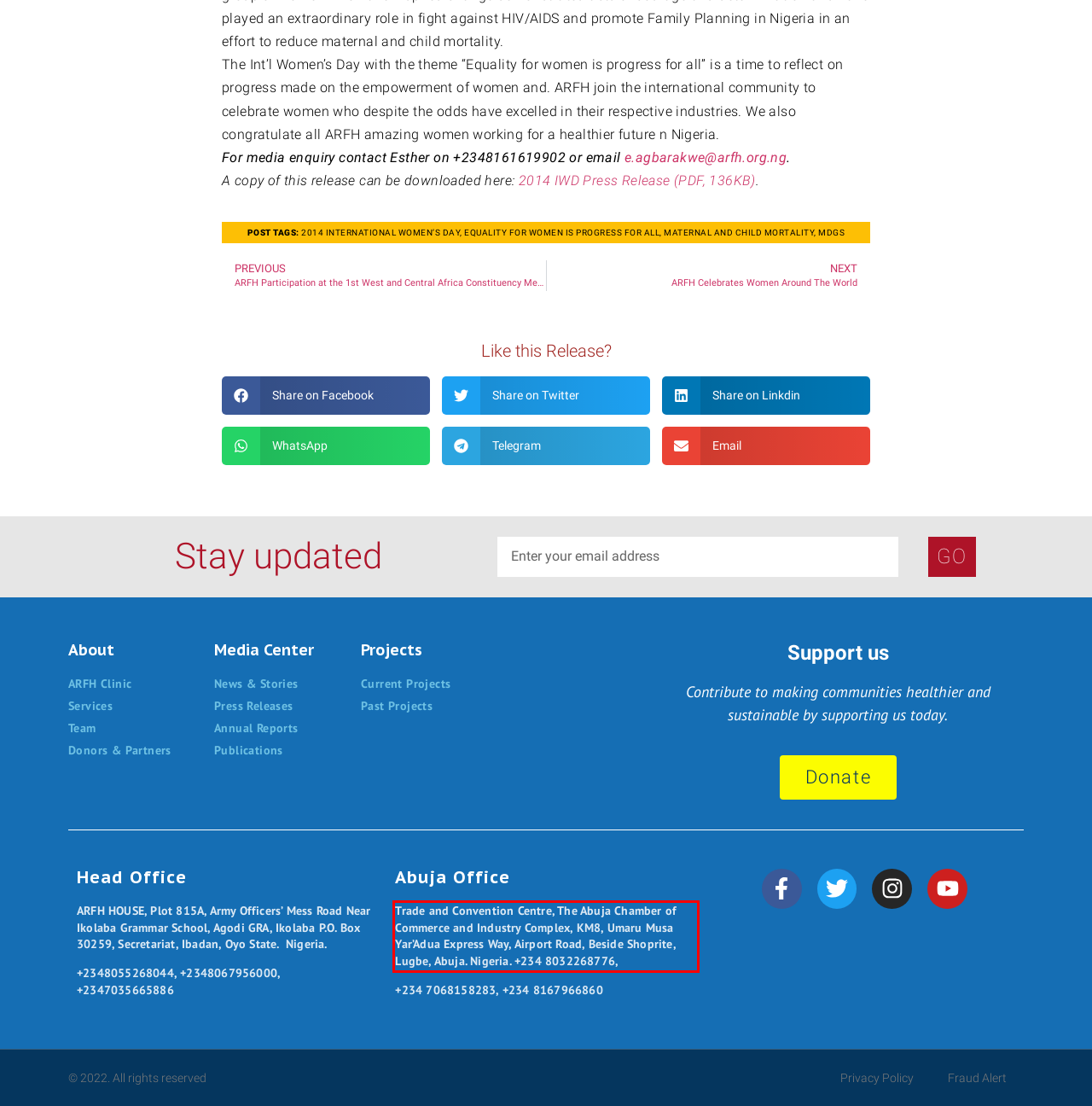Please perform OCR on the UI element surrounded by the red bounding box in the given webpage screenshot and extract its text content.

Trade and Convention Centre, The Abuja Chamber of Commerce and Industry Complex, KM8, Umaru Musa Yar’Adua Express Way, Airport Road, Beside Shoprite, Lugbe, Abuja. Nigeria. +234 8032268776,